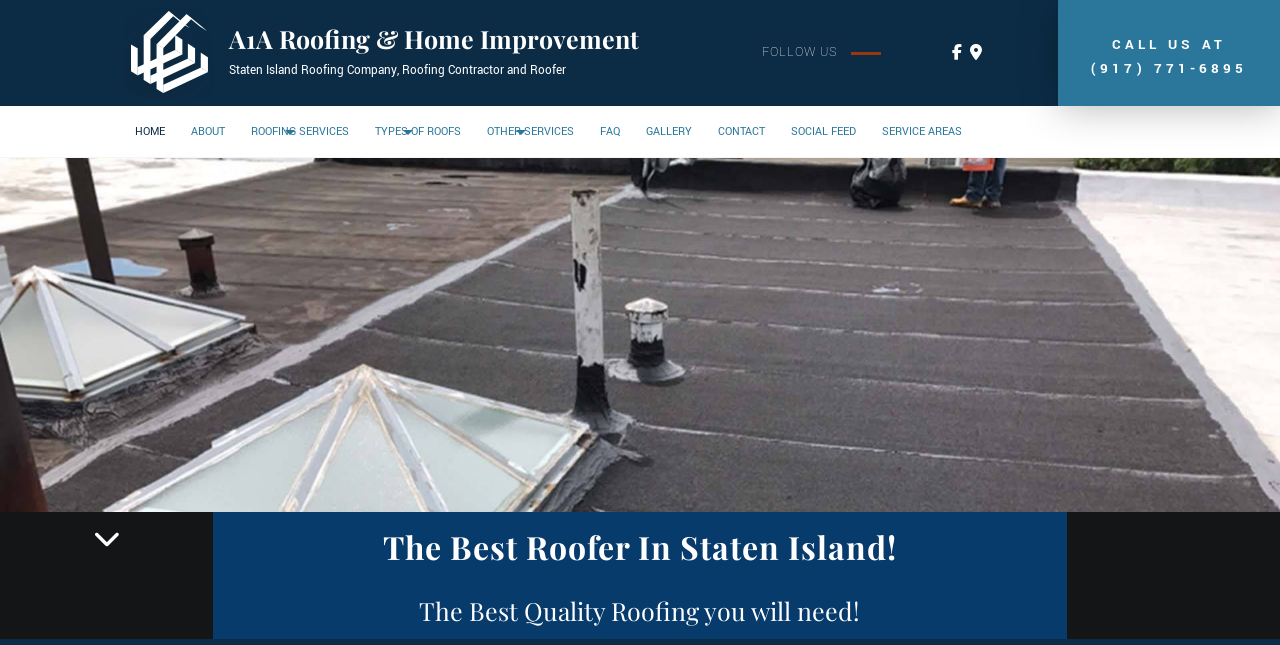Identify and provide the text content of the webpage's primary headline.

A1A Roofing & Home Improvement